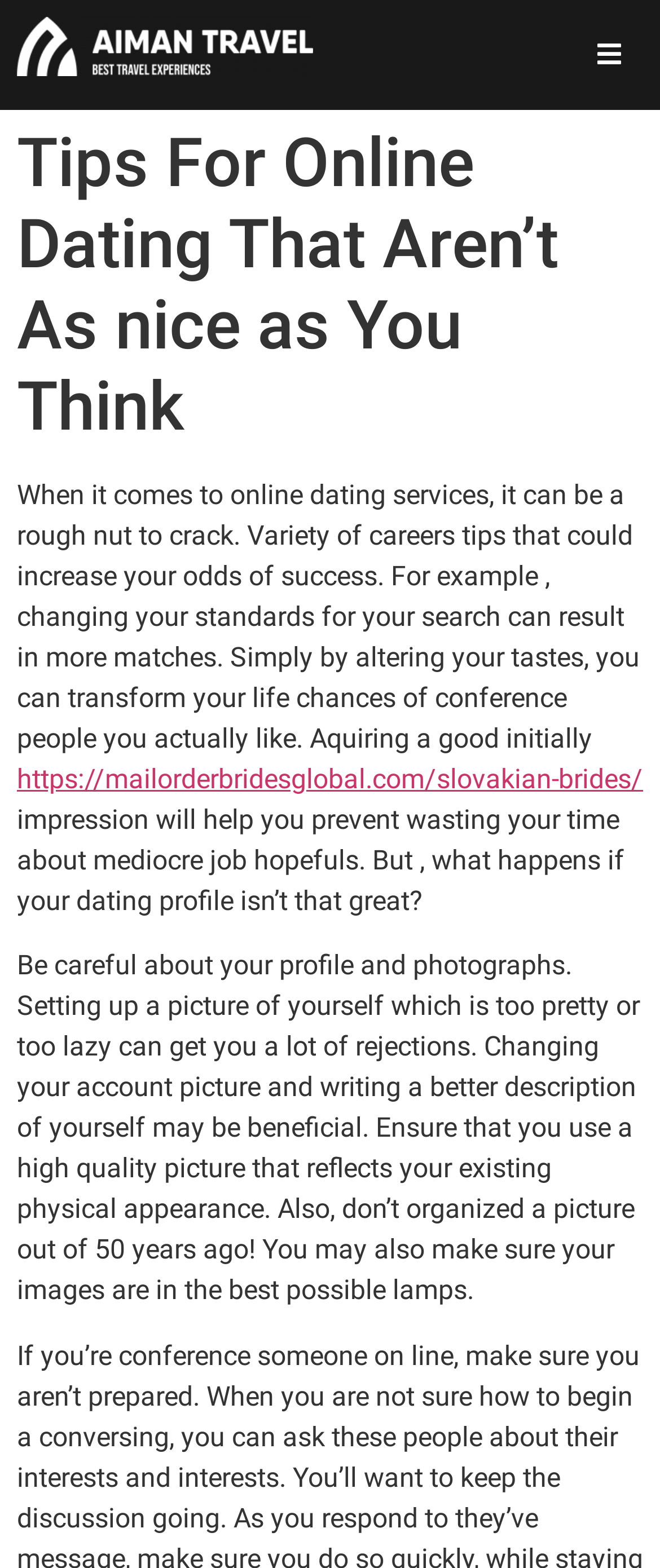Answer the question below in one word or phrase:
What is the language of the registration form?

Indonesian